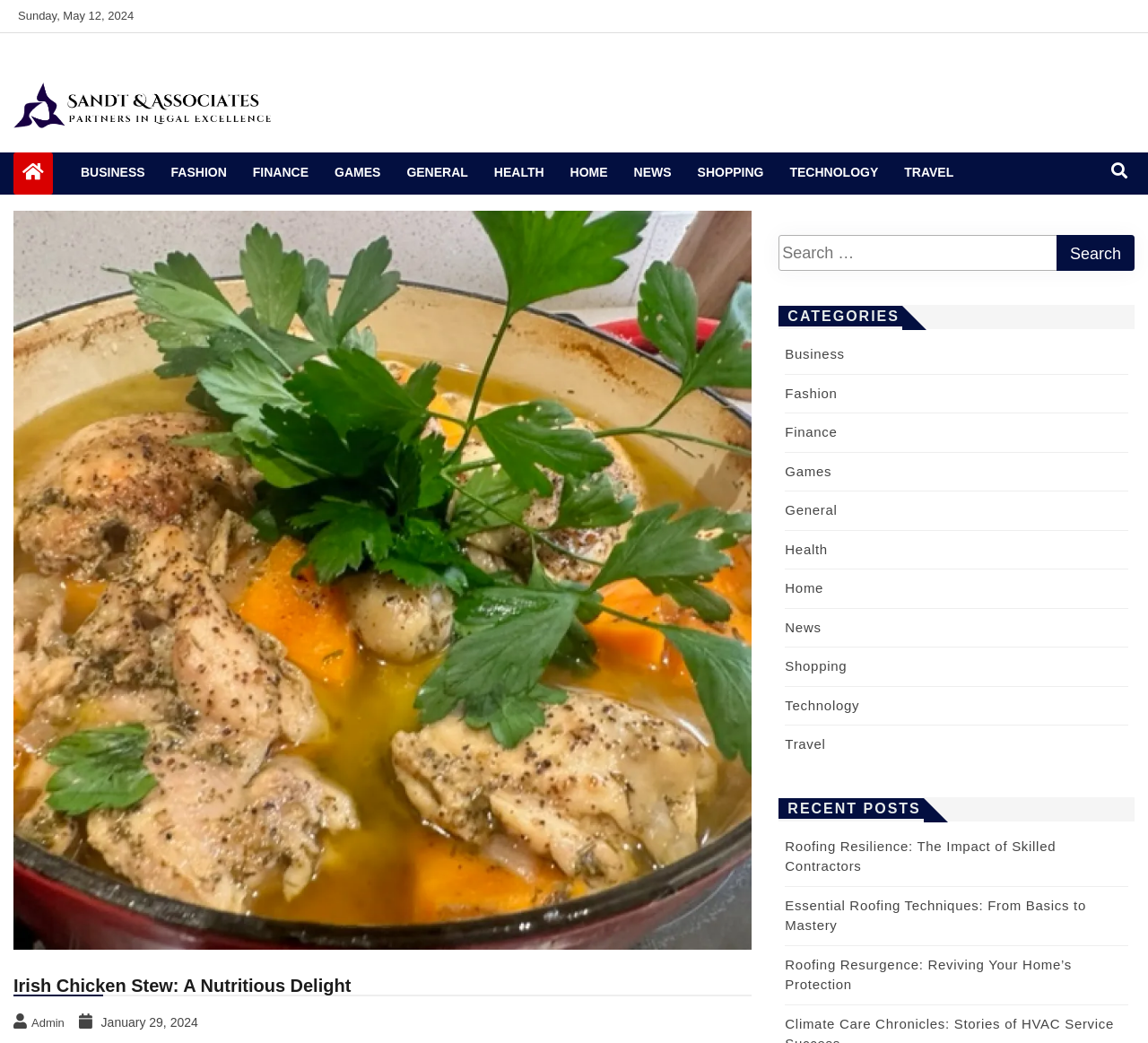Could you provide the bounding box coordinates for the portion of the screen to click to complete this instruction: "Click on the 'Sandt & Associates' link"?

[0.012, 0.079, 0.238, 0.125]